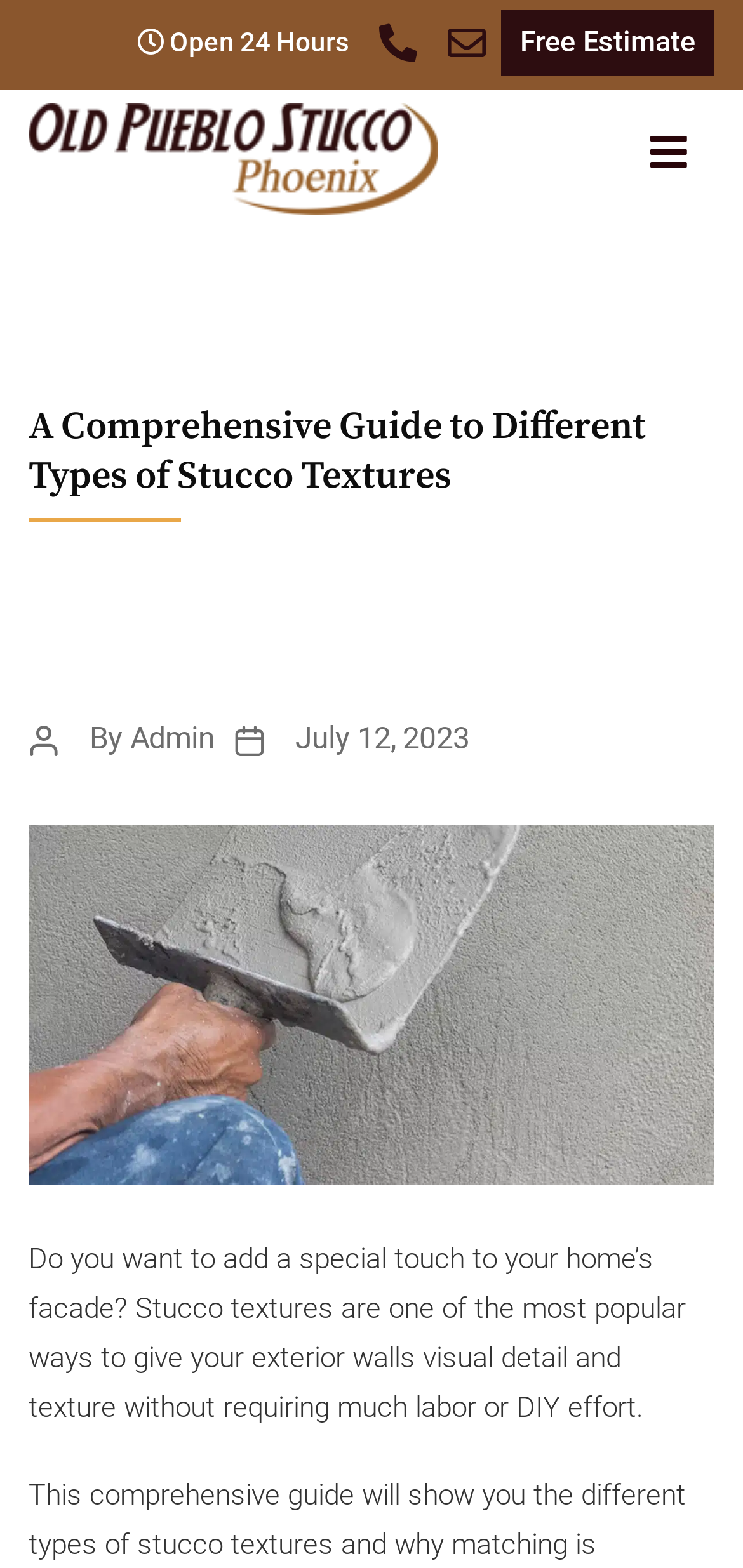Is there a logo on the top left?
Look at the image and respond with a single word or a short phrase.

Yes